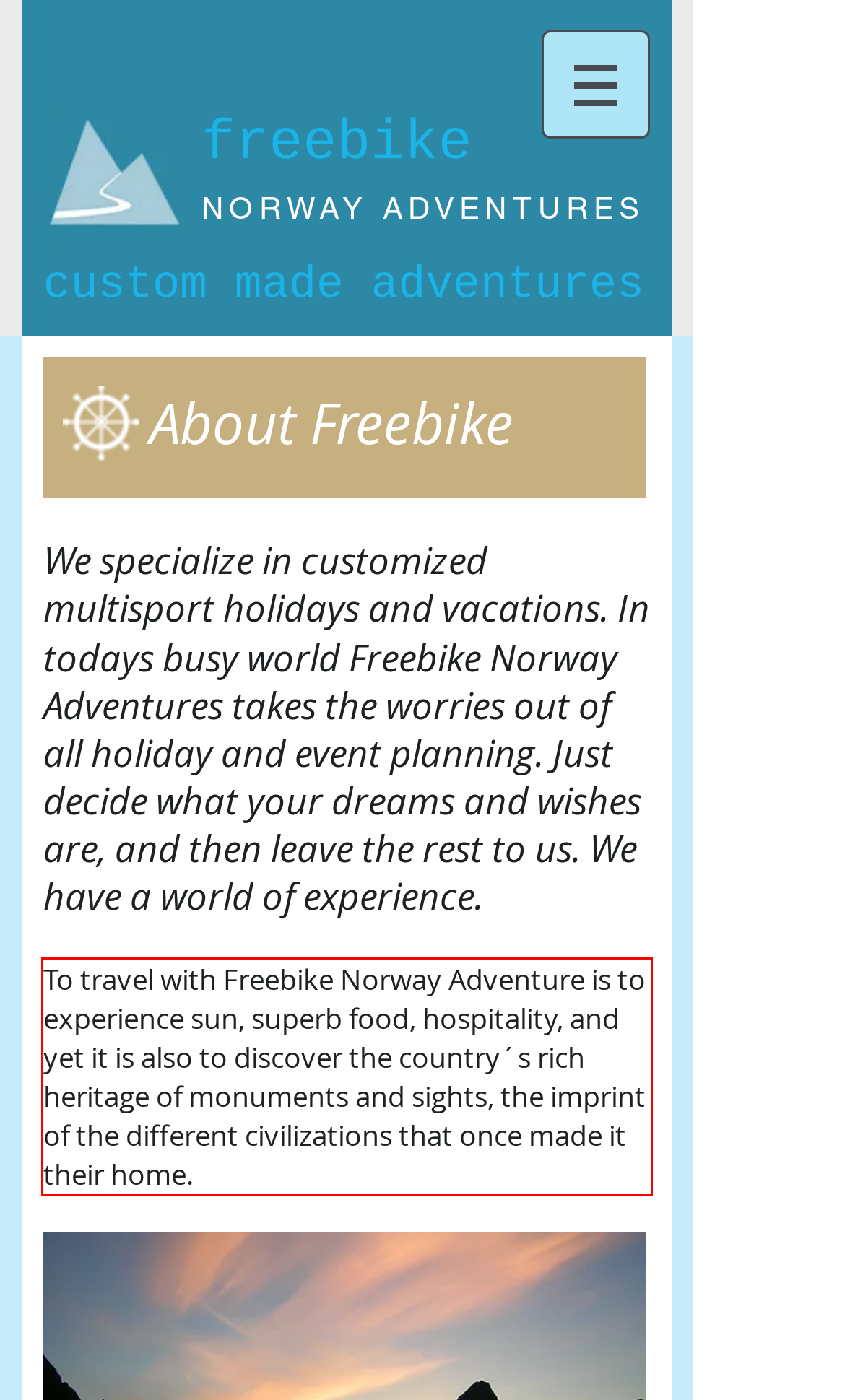Within the provided webpage screenshot, find the red rectangle bounding box and perform OCR to obtain the text content.

To travel with Freebike Norway Adventure is to experience sun, superb food, hospitality, and yet it is also to discover the country´s rich heritage of monuments and sights, the imprint of the different civilizations that once made it their home.